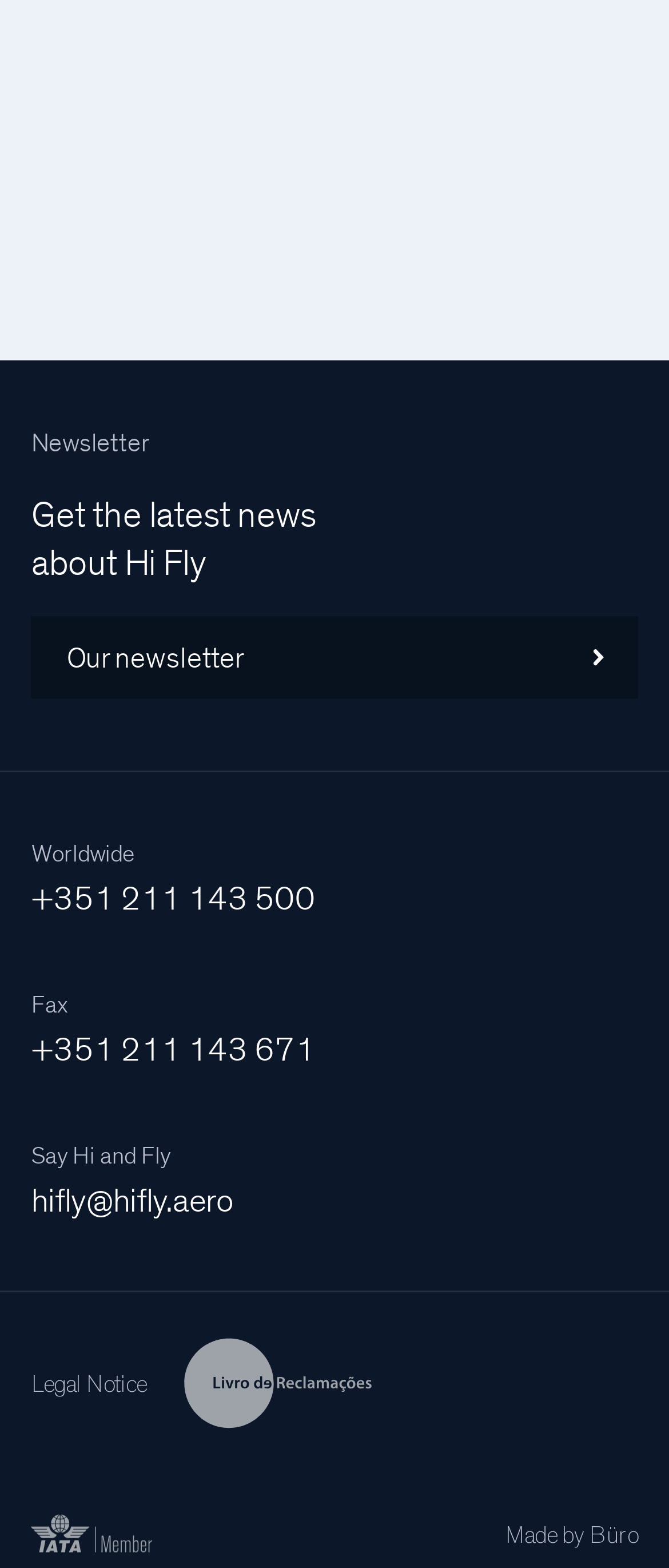For the given element description Boxshot 3D Packaging Mockup Software, determine the bounding box coordinates of the UI element. The coordinates should follow the format (top-left x, top-left y, bottom-right x, bottom-right y) and be within the range of 0 to 1.

None